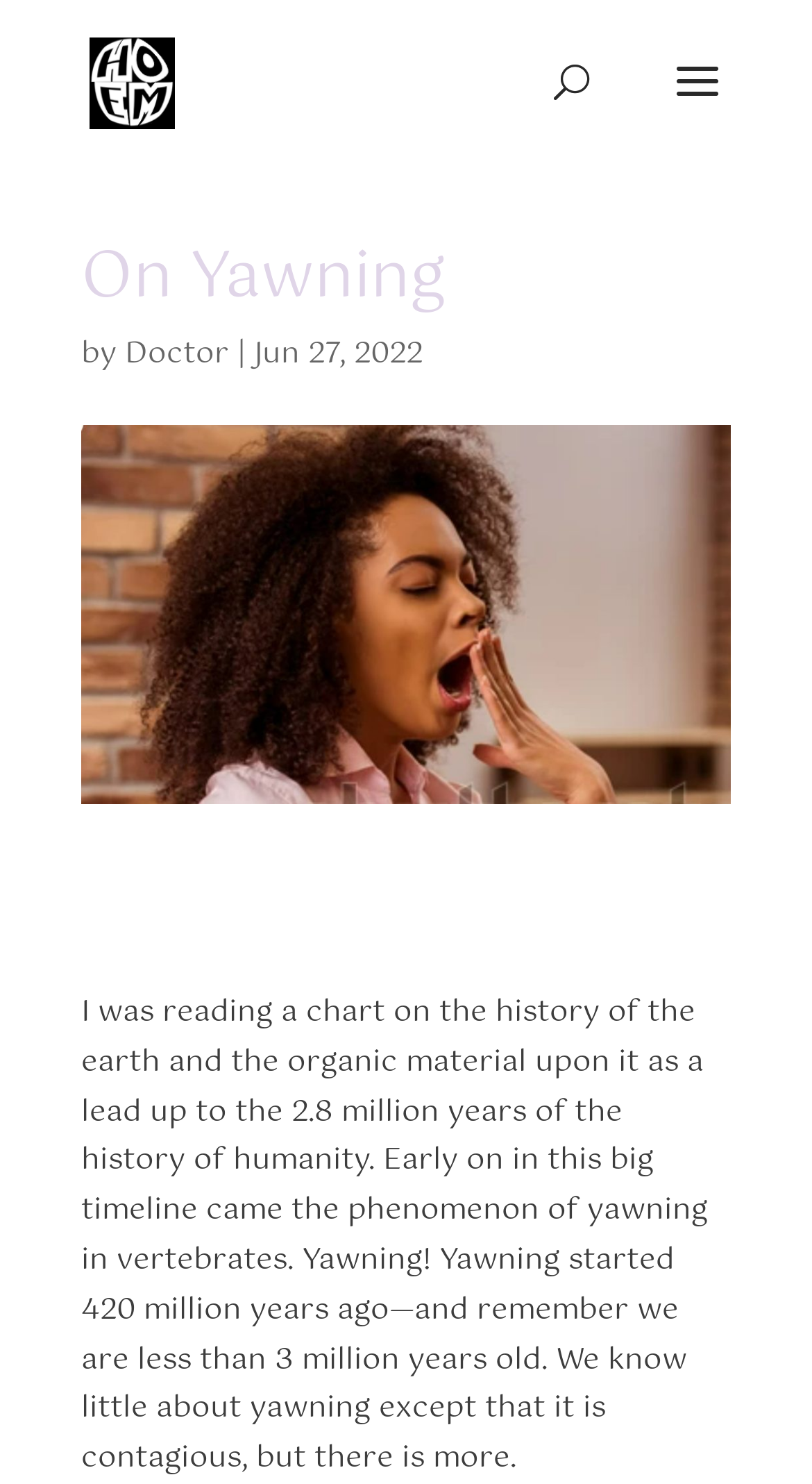Given the description alt="Soren Kerk", predict the bounding box coordinates of the UI element. Ensure the coordinates are in the format (top-left x, top-left y, bottom-right x, bottom-right y) and all values are between 0 and 1.

[0.11, 0.039, 0.216, 0.072]